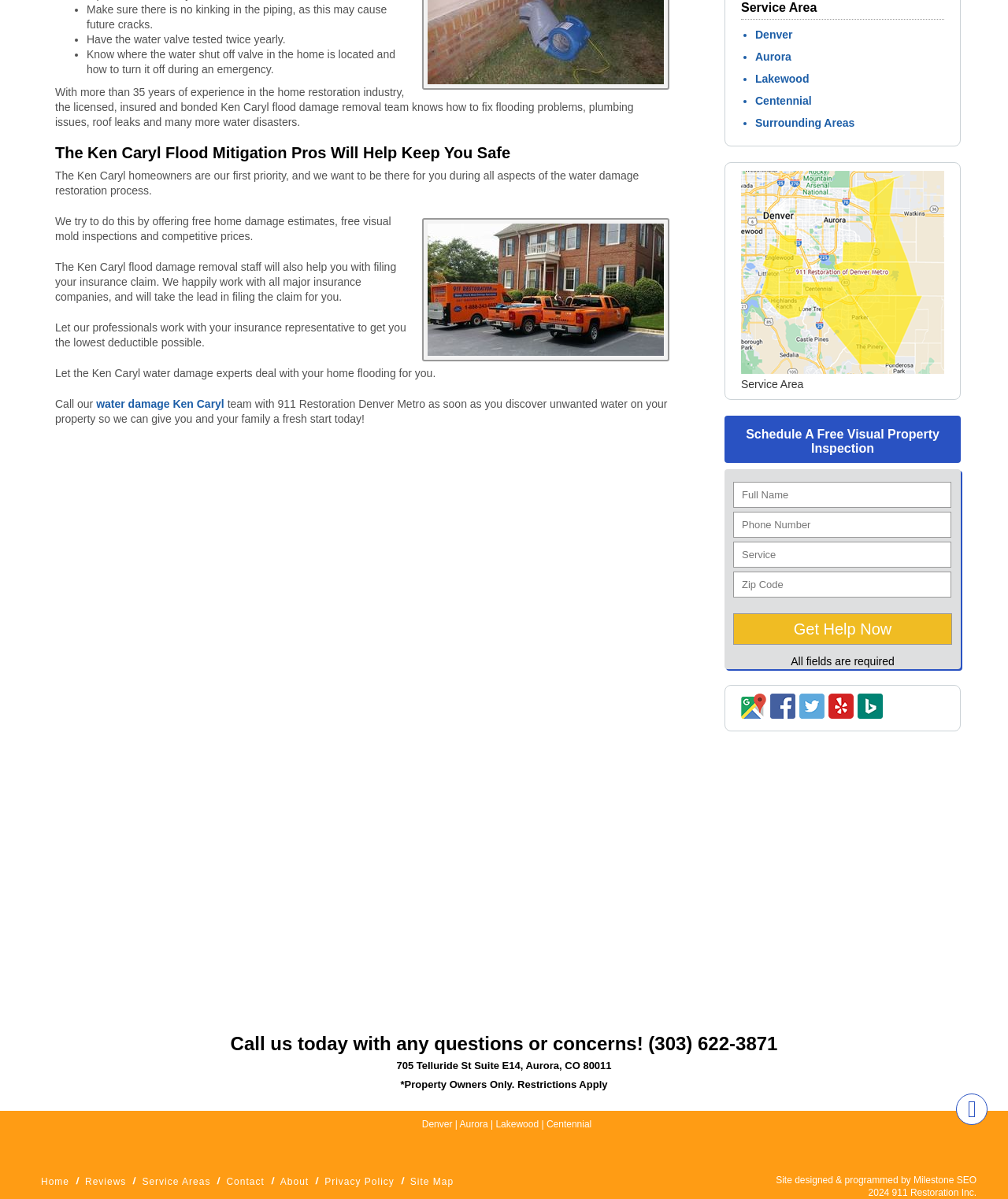Ascertain the bounding box coordinates for the UI element detailed here: "Denver". The coordinates should be provided as [left, top, right, bottom] with each value being a float between 0 and 1.

[0.419, 0.933, 0.449, 0.942]